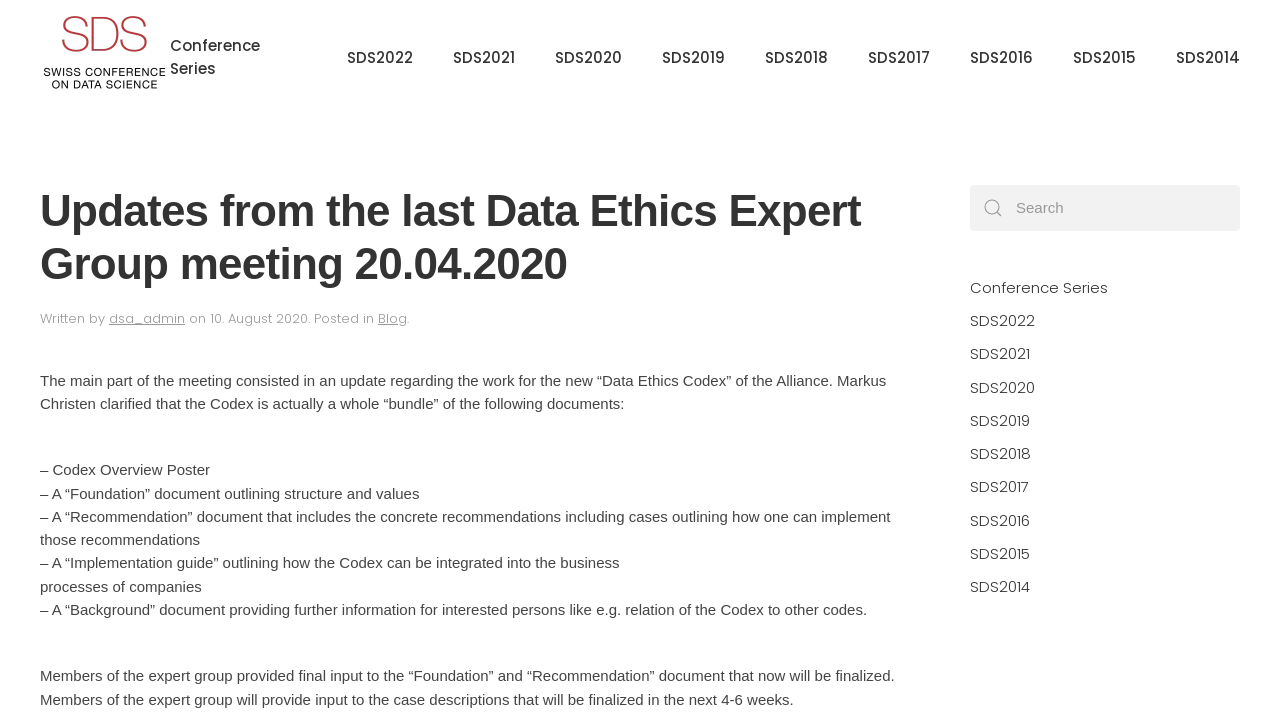Given the element description, predict the bounding box coordinates in the format (top-left x, top-left y, bottom-right x, bottom-right y), using floating point numbers between 0 and 1: aria-label="Back to home"

[0.031, 0.014, 0.133, 0.146]